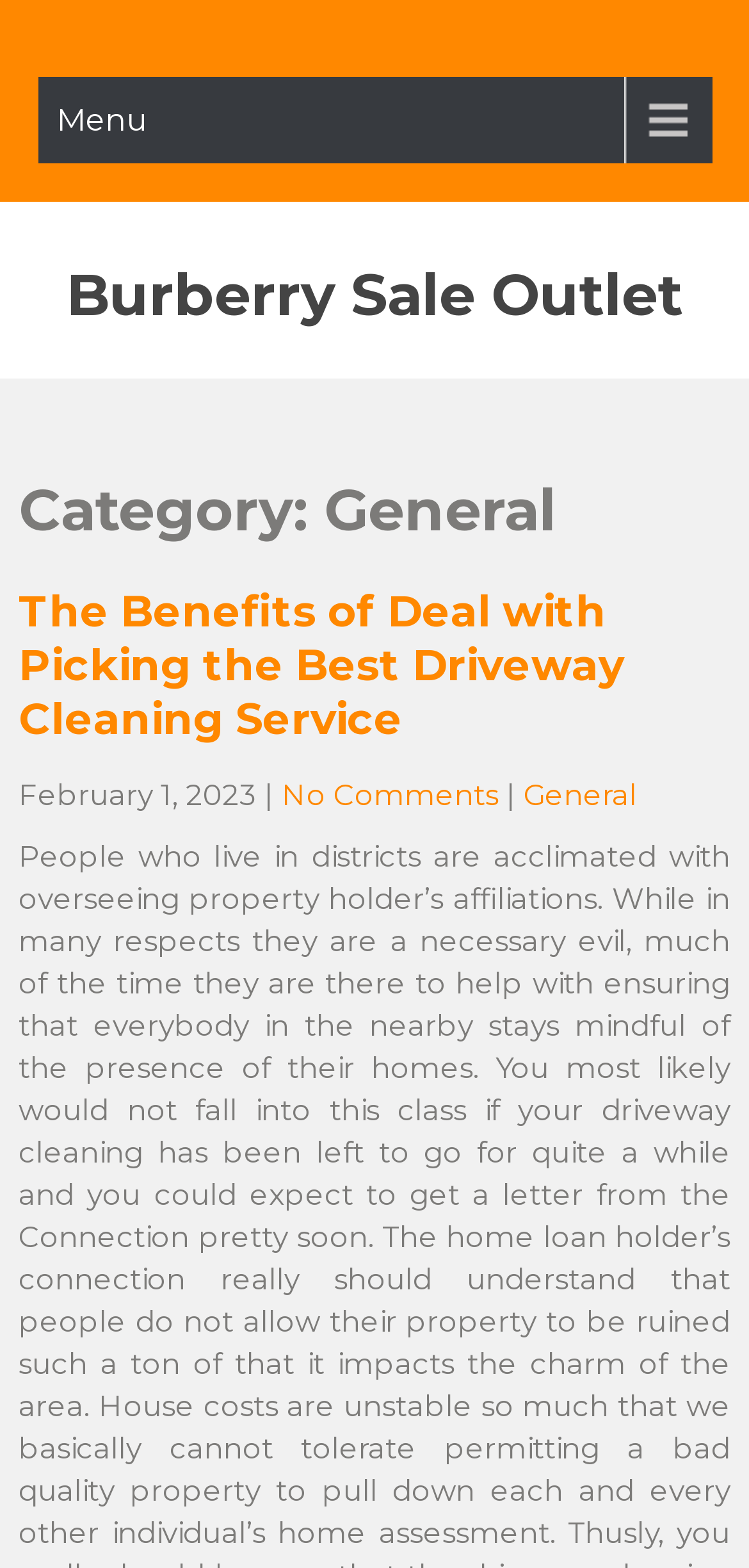Using the webpage screenshot, locate the HTML element that fits the following description and provide its bounding box: "Burberry Sale Outlet".

[0.088, 0.165, 0.912, 0.211]